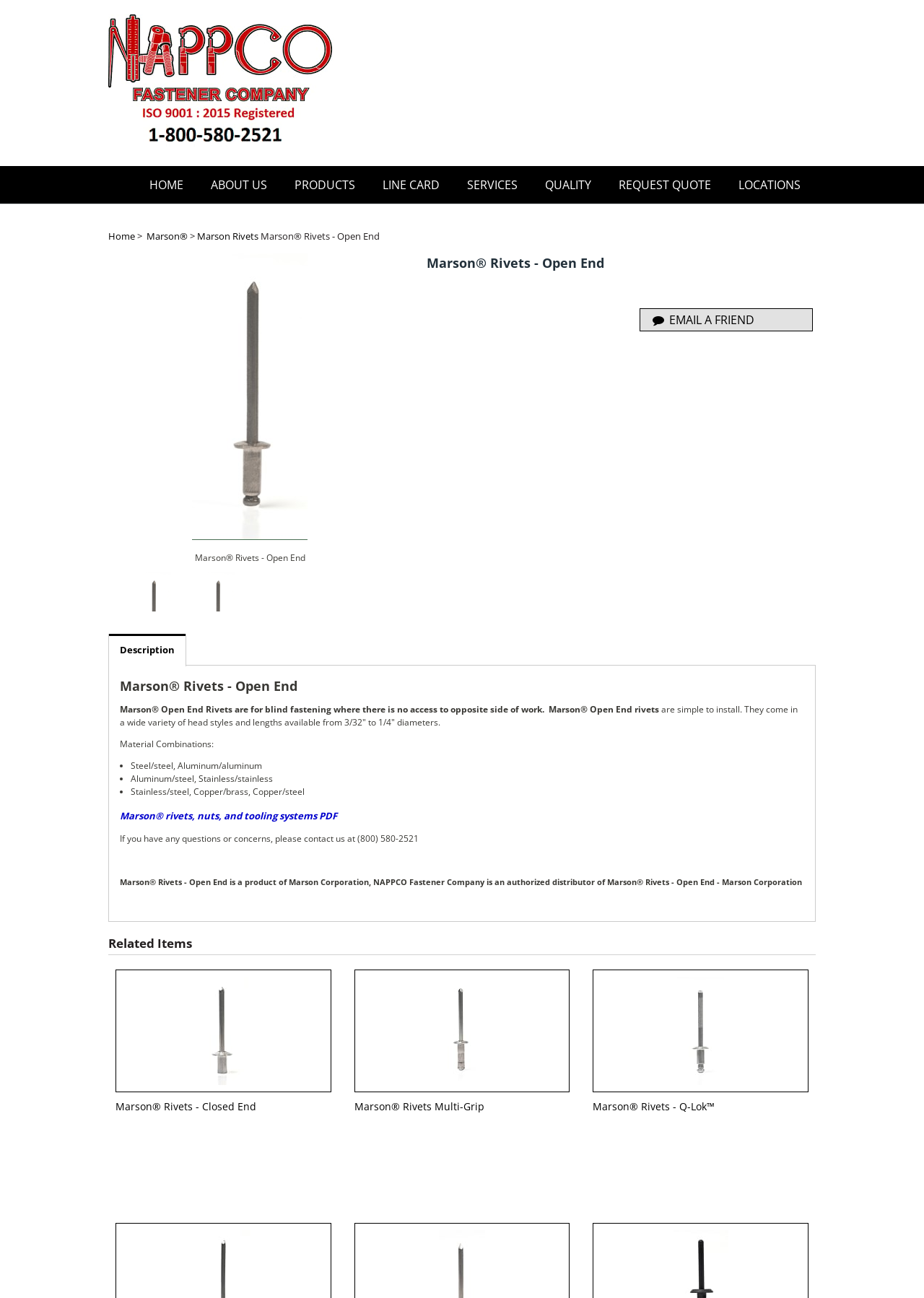Give the bounding box coordinates for the element described as: "Line Card".

[0.414, 0.136, 0.475, 0.148]